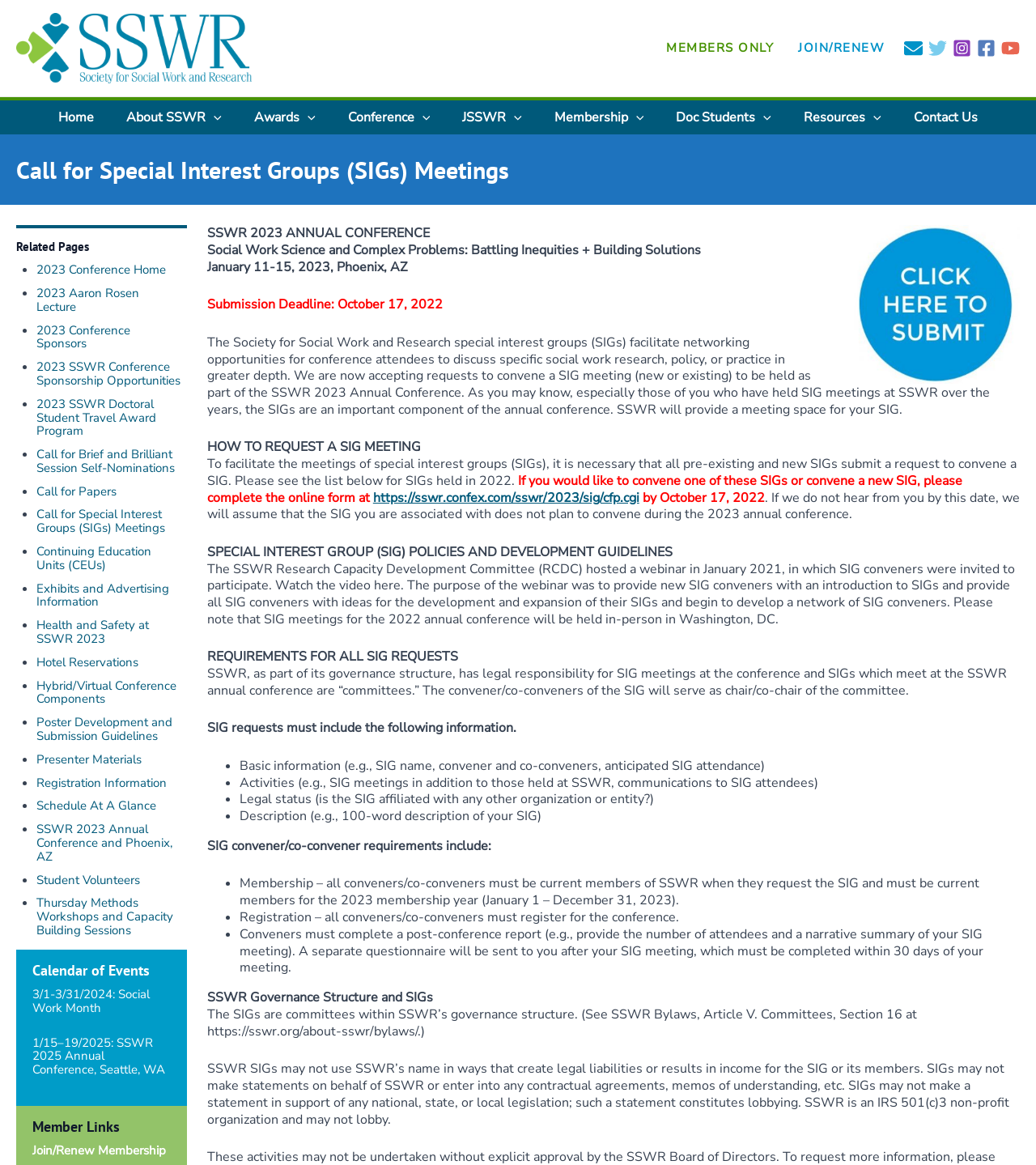How many social media links are there?
Please respond to the question thoroughly and include all relevant details.

There are five social media links at the top-right corner of the webpage, which are Email, Twitter, Instagram, Facebook, and YouTube.